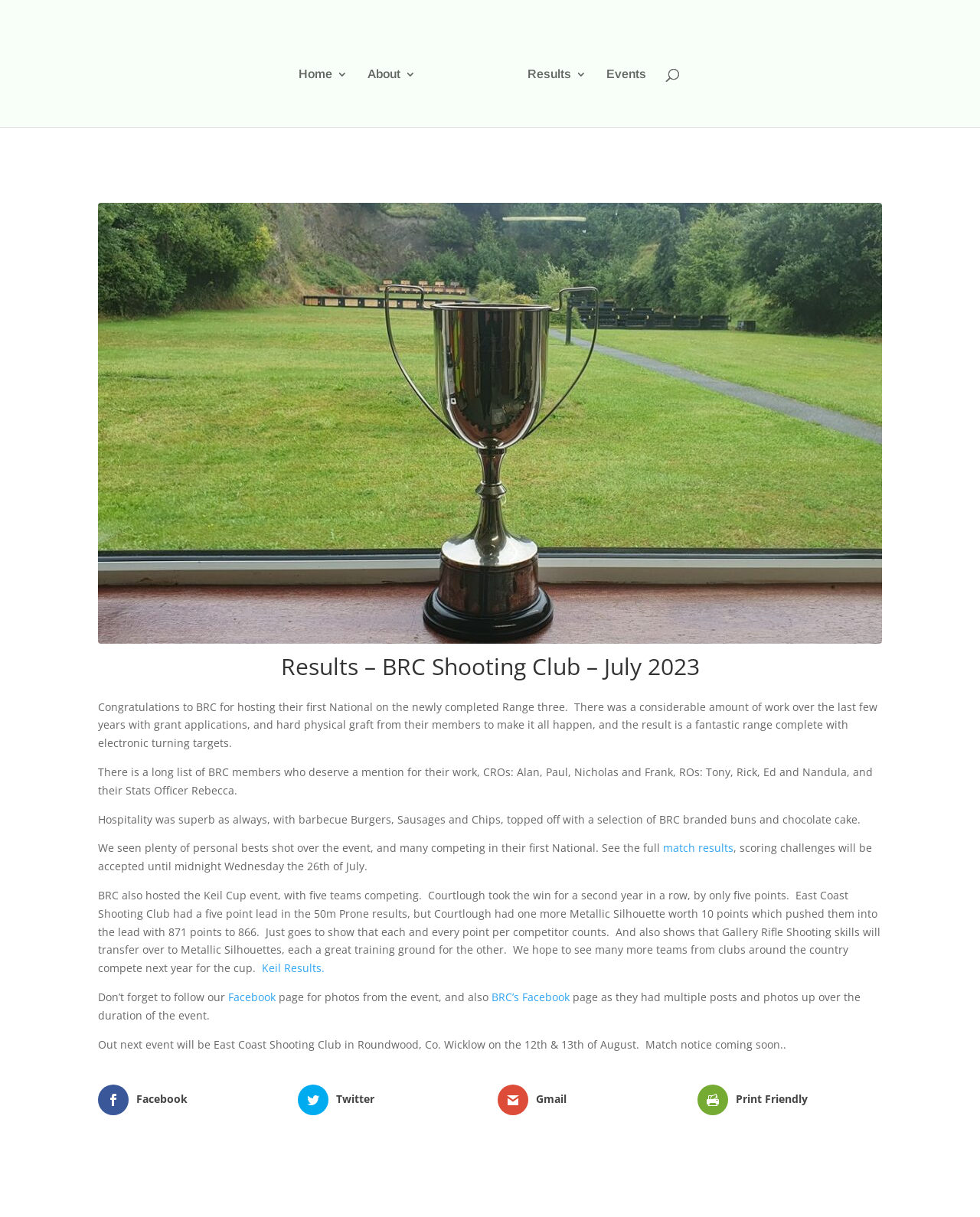Identify the bounding box for the UI element described as: "BRC’s Facebook". Ensure the coordinates are four float numbers between 0 and 1, formatted as [left, top, right, bottom].

[0.502, 0.813, 0.581, 0.825]